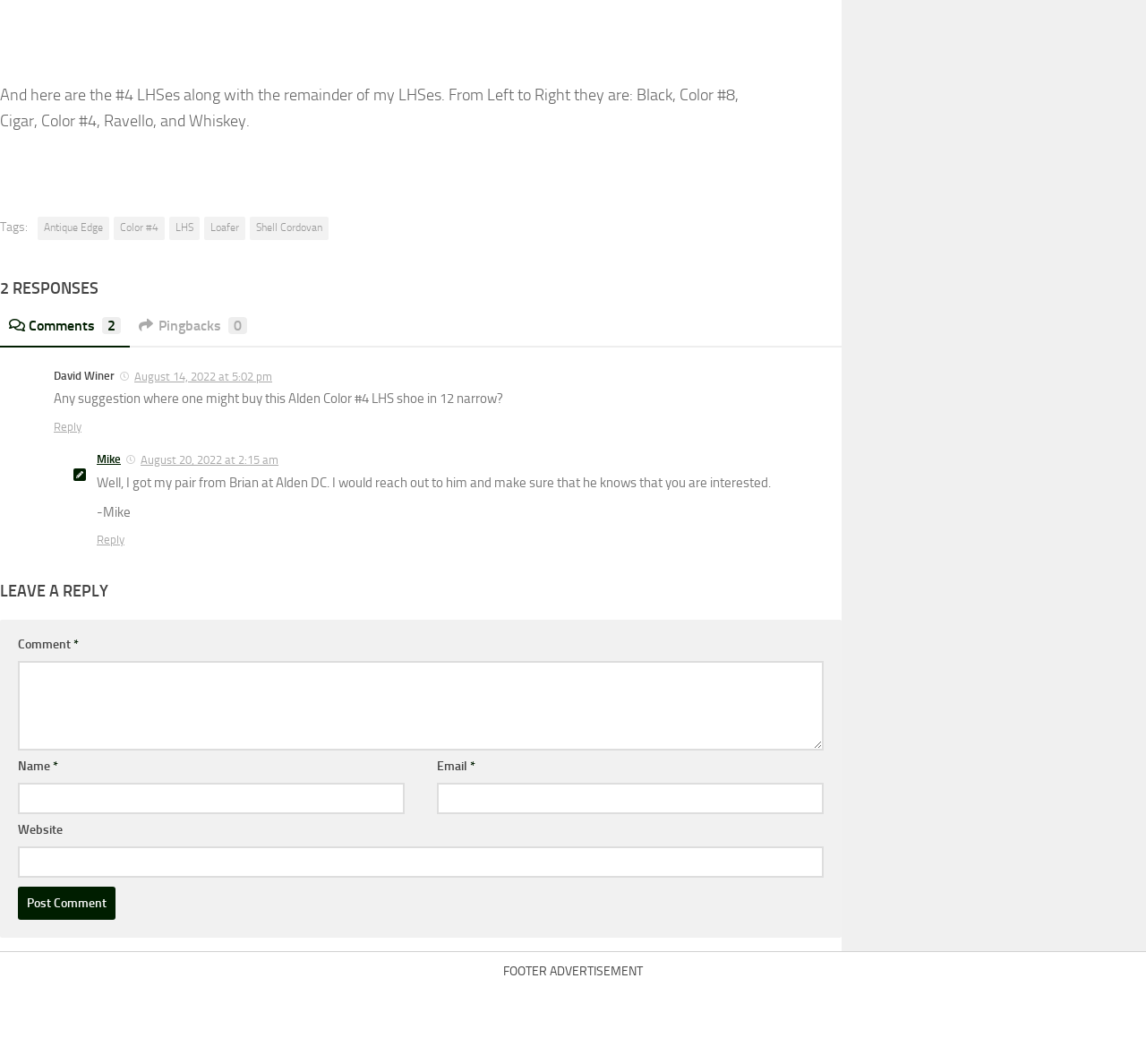Kindly provide the bounding box coordinates of the section you need to click on to fulfill the given instruction: "View Mike's comment".

[0.084, 0.425, 0.105, 0.438]